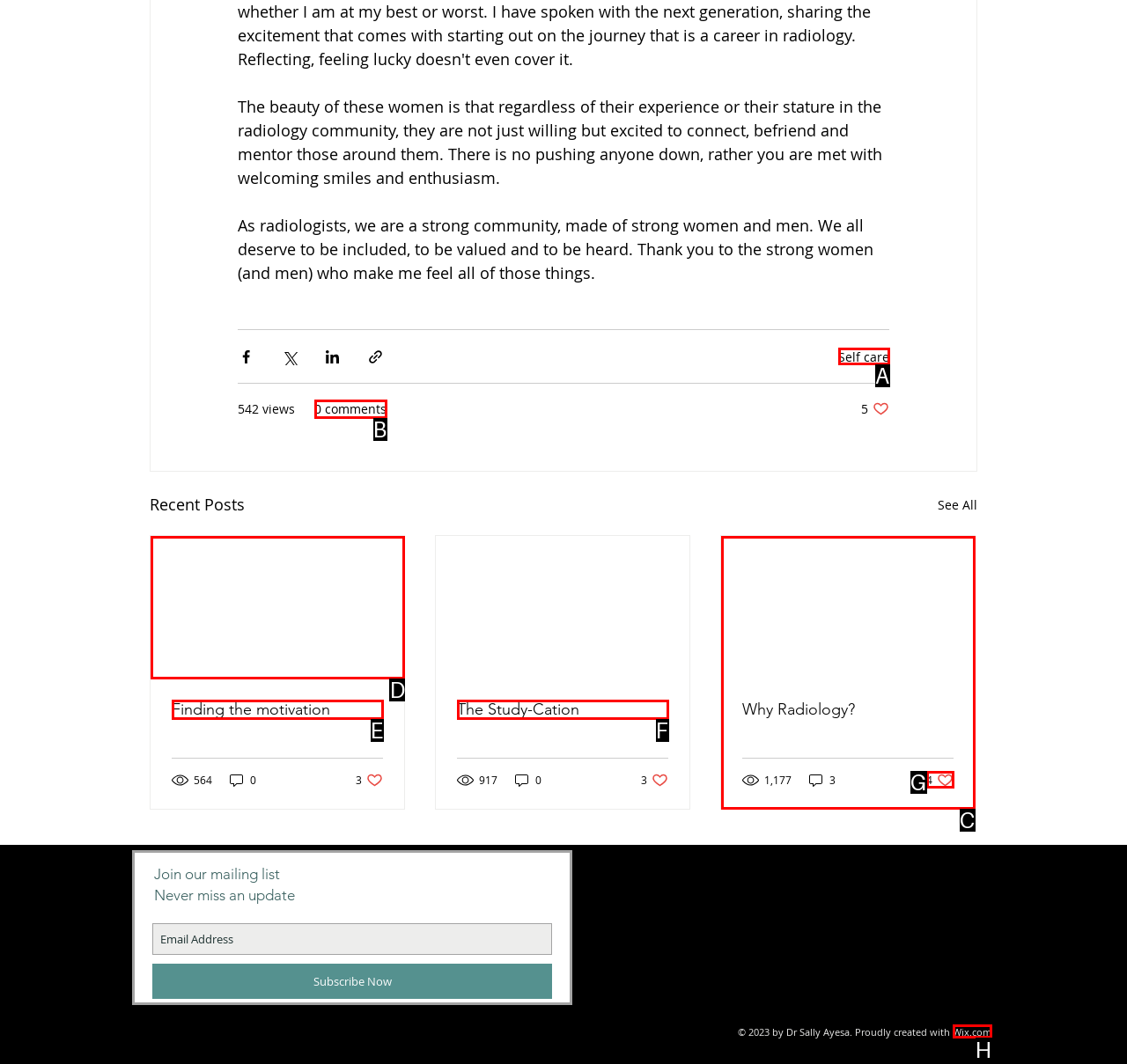Tell me which one HTML element I should click to complete the following task: View post
Answer with the option's letter from the given choices directly.

D